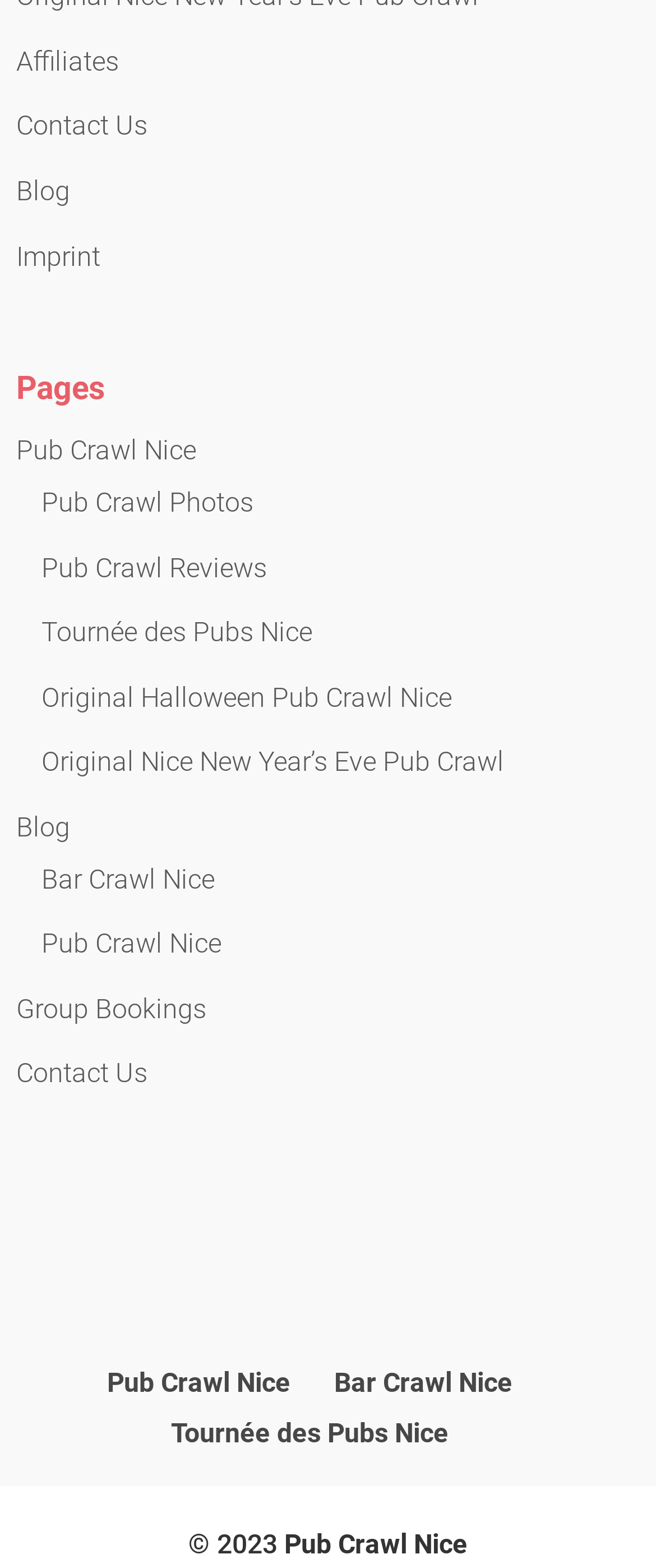How many languages are supported on the webpage?
From the screenshot, provide a brief answer in one word or phrase.

2